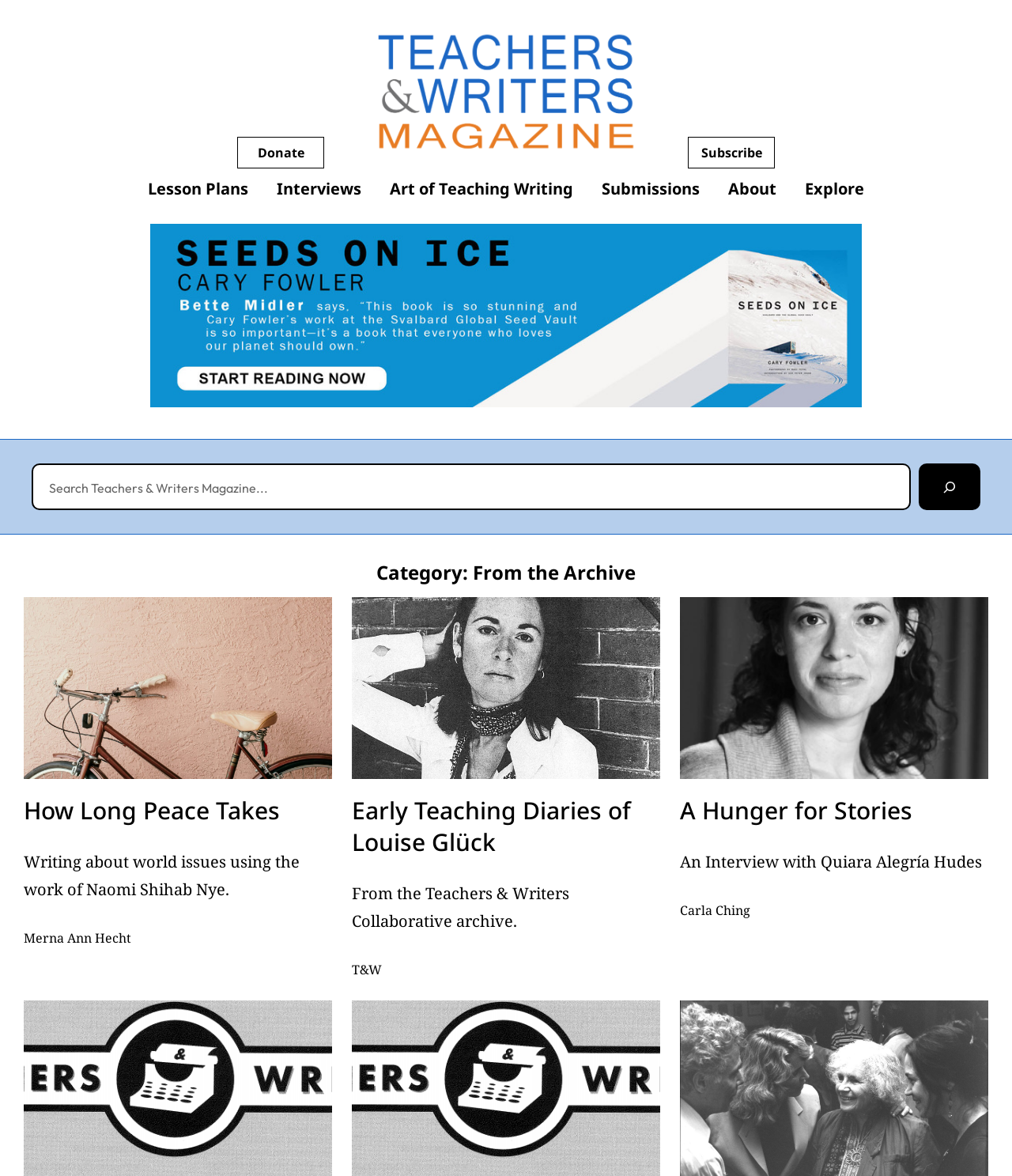Please extract the webpage's main title and generate its text content.

Category: From the Archive